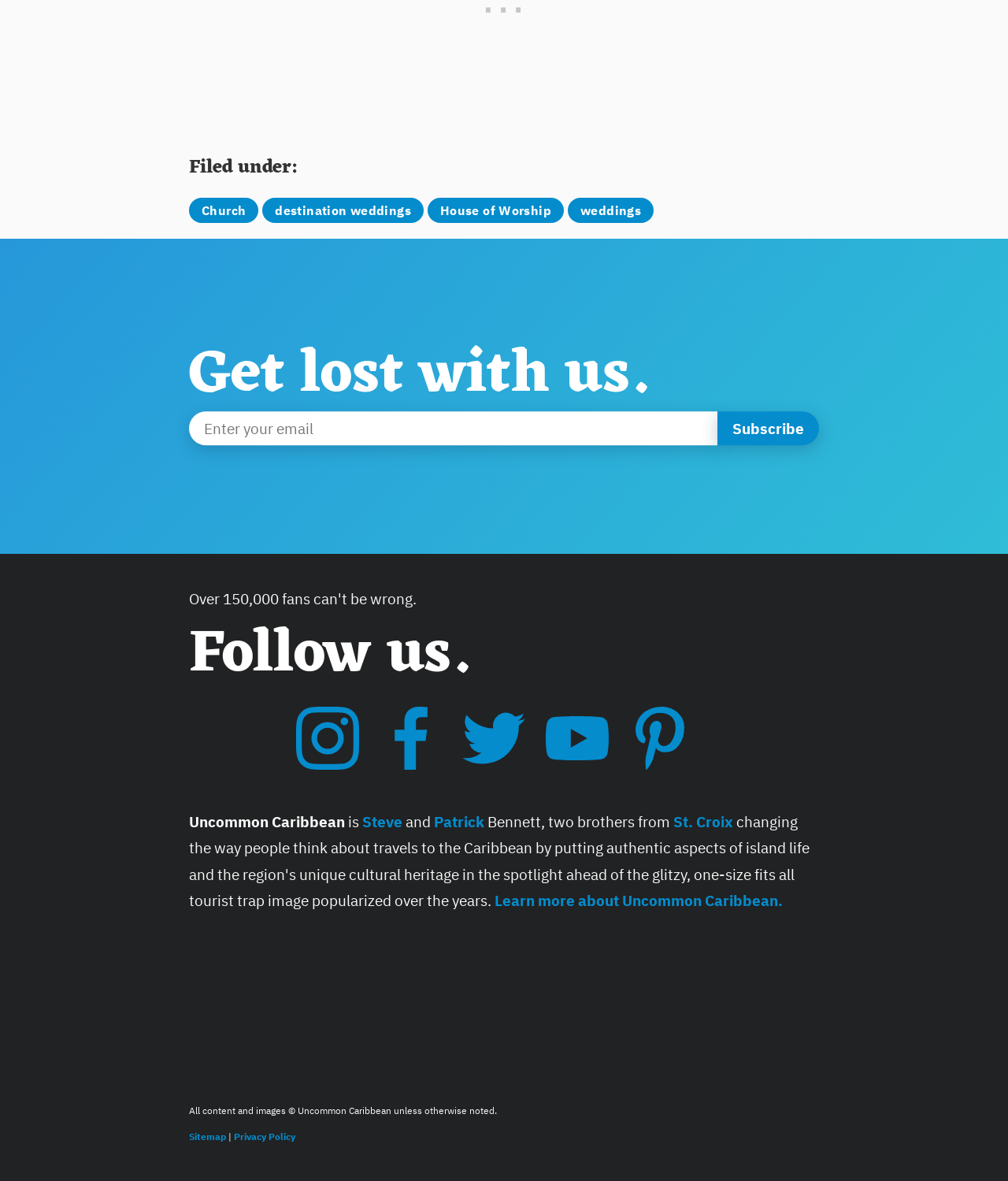Highlight the bounding box coordinates of the element that should be clicked to carry out the following instruction: "Learn more about Uncommon Caribbean". The coordinates must be given as four float numbers ranging from 0 to 1, i.e., [left, top, right, bottom].

[0.491, 0.754, 0.777, 0.77]